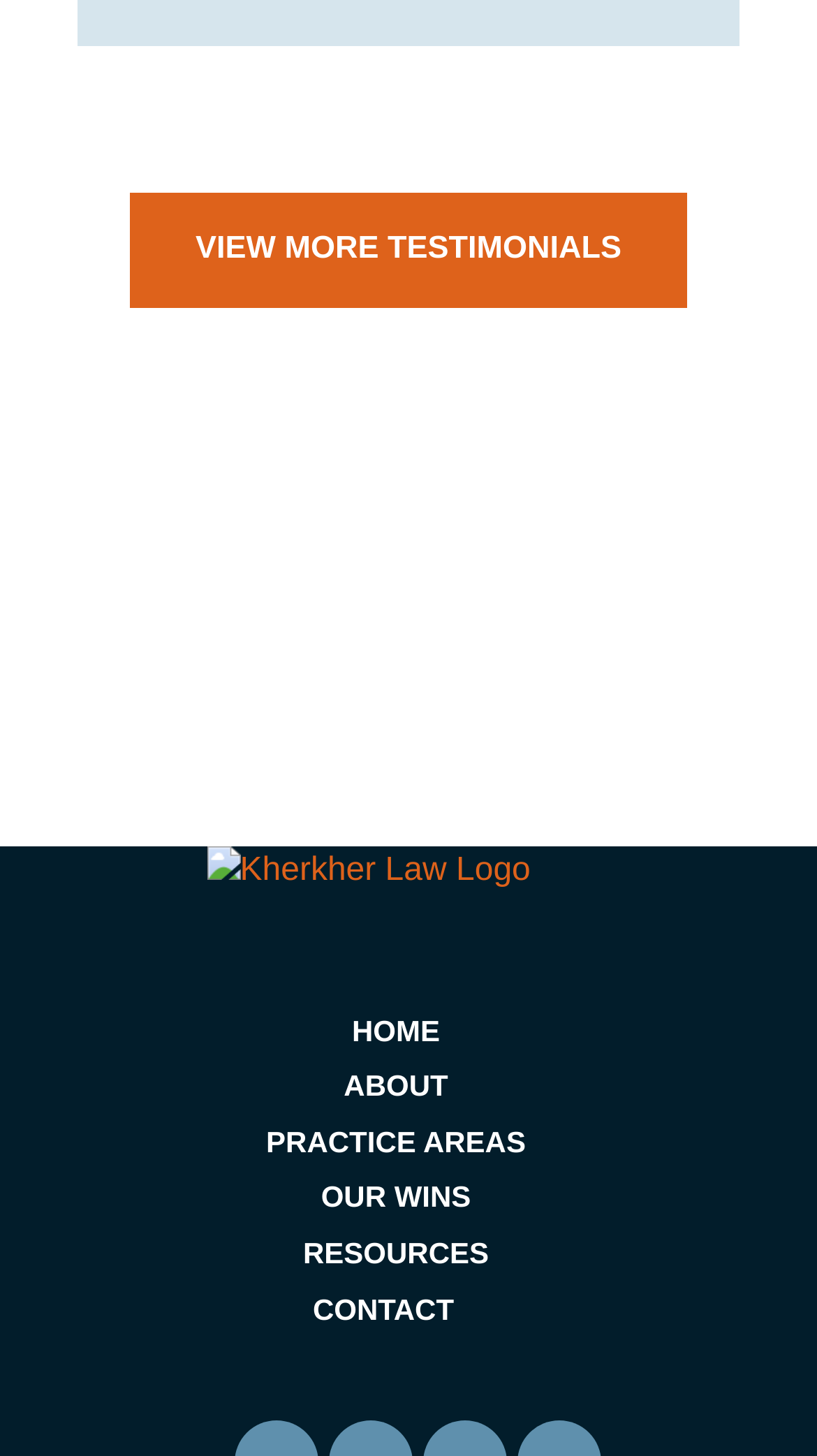Kindly determine the bounding box coordinates for the clickable area to achieve the given instruction: "contact the law firm".

[0.383, 0.887, 0.556, 0.91]